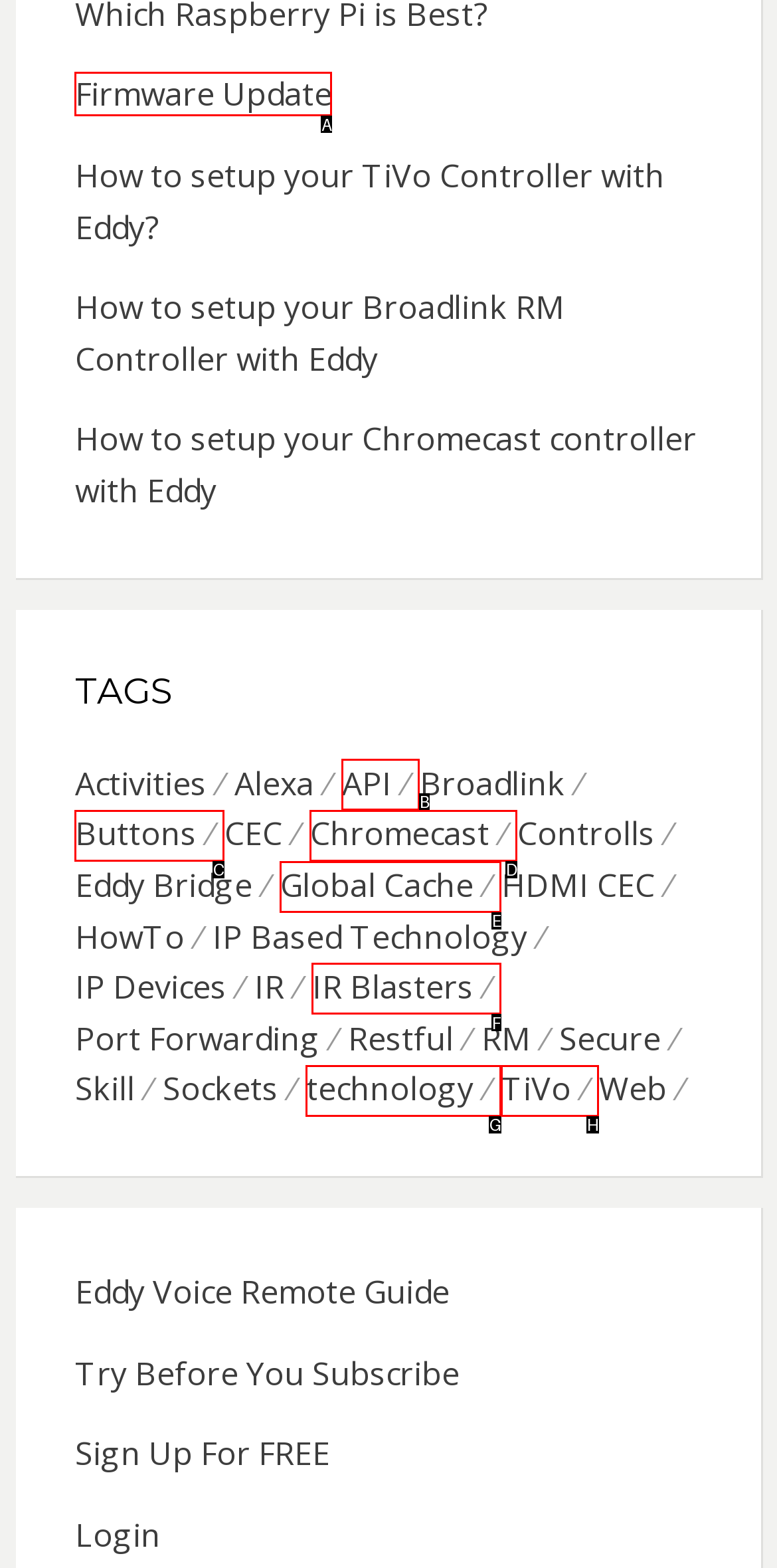Identify which lettered option completes the task: Click on Firmware Update. Provide the letter of the correct choice.

A